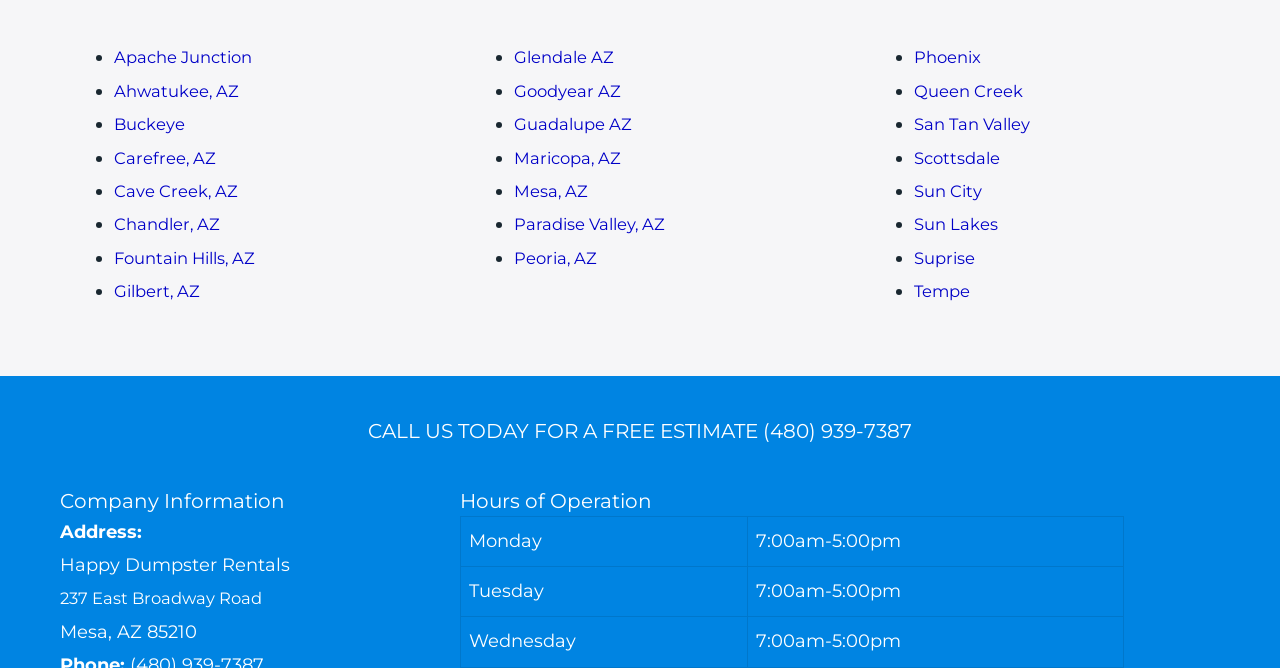Please examine the image and provide a detailed answer to the question: What cities are served by the company?

The company serves multiple cities in Arizona, including Apache Junction, Ahwatukee, Buckeye, and many others, as listed on the webpage.